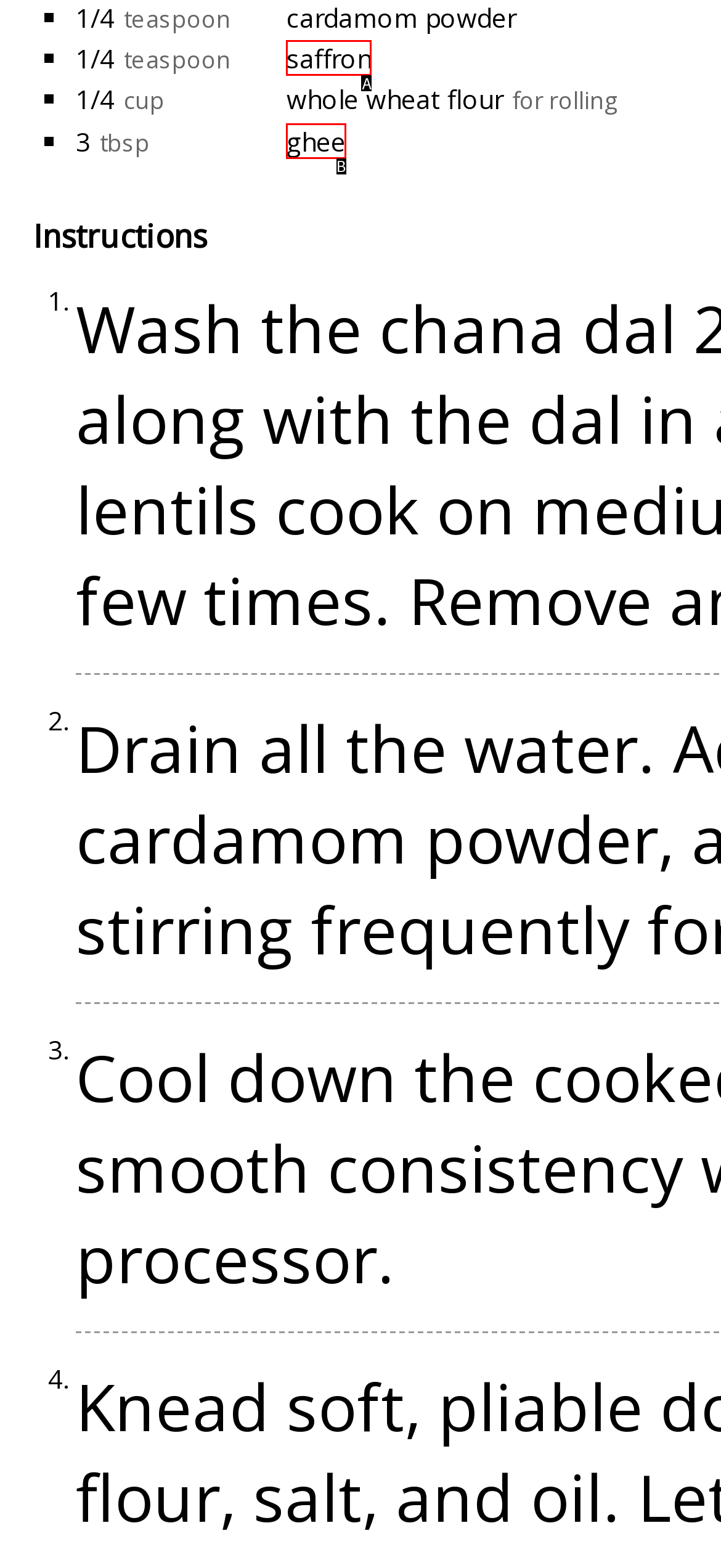Given the element description: saffron
Pick the letter of the correct option from the list.

A